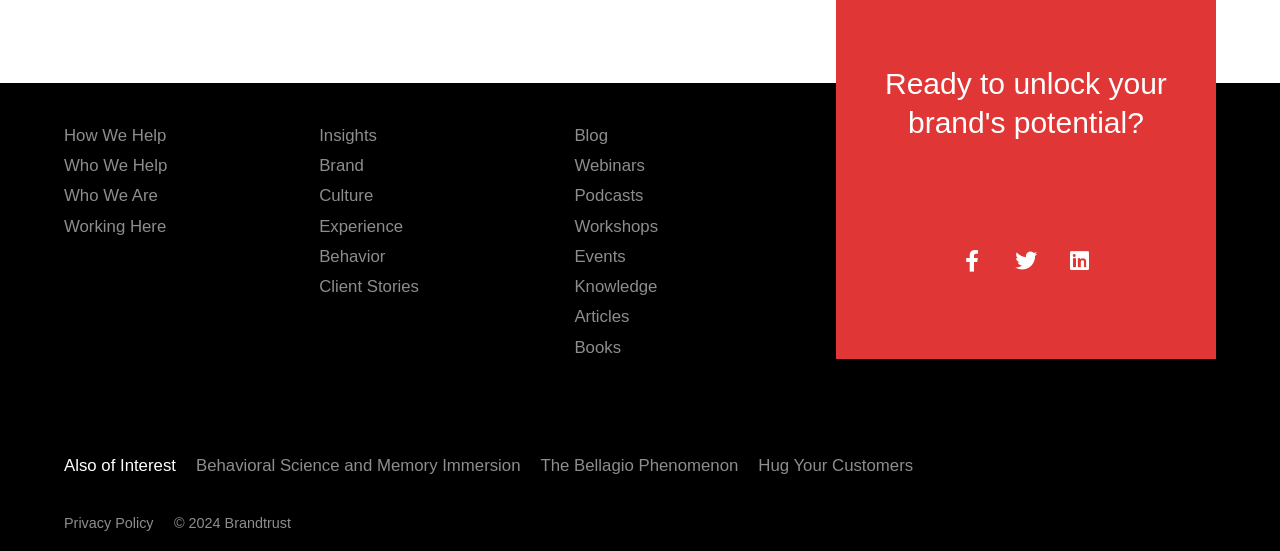How many main navigation links are there?
Please answer the question with a single word or phrase, referencing the image.

12